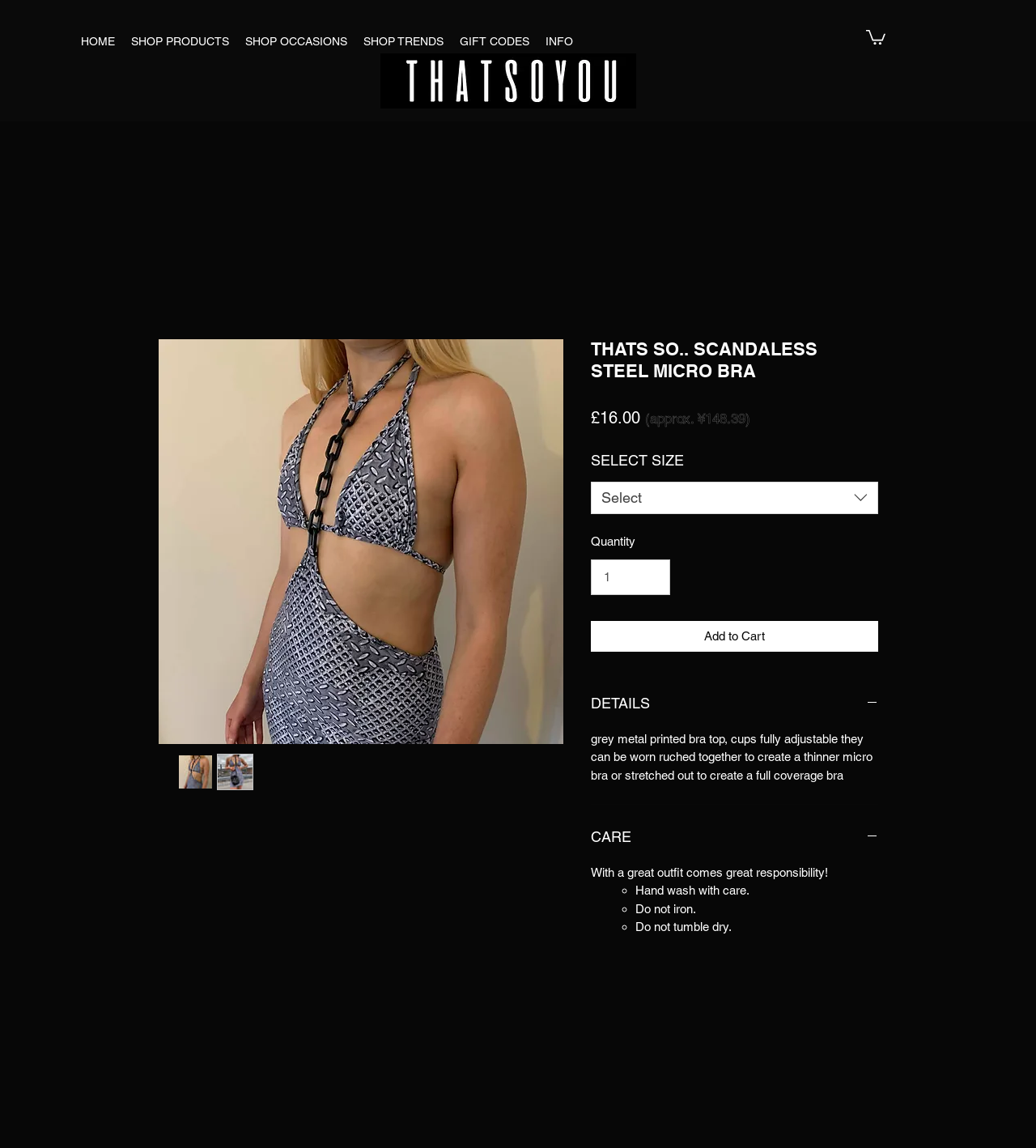Use a single word or phrase to answer the question: 
What is the first navigation link?

HOME